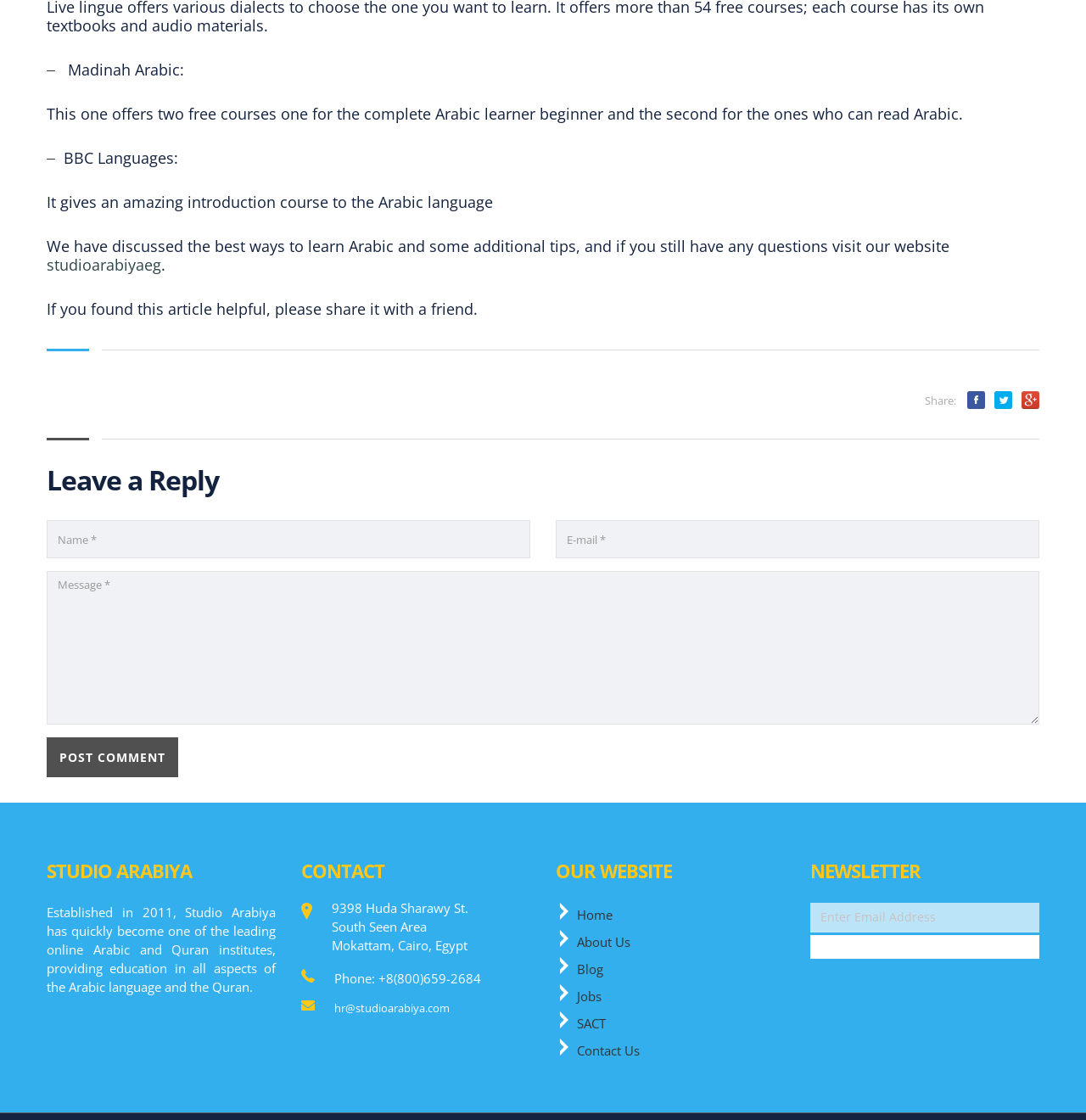Provide a brief response to the question below using one word or phrase:
What is the address of the institute?

9398 Huda Sharawy St. South Seen Area Mokattam, Cairo, Egypt